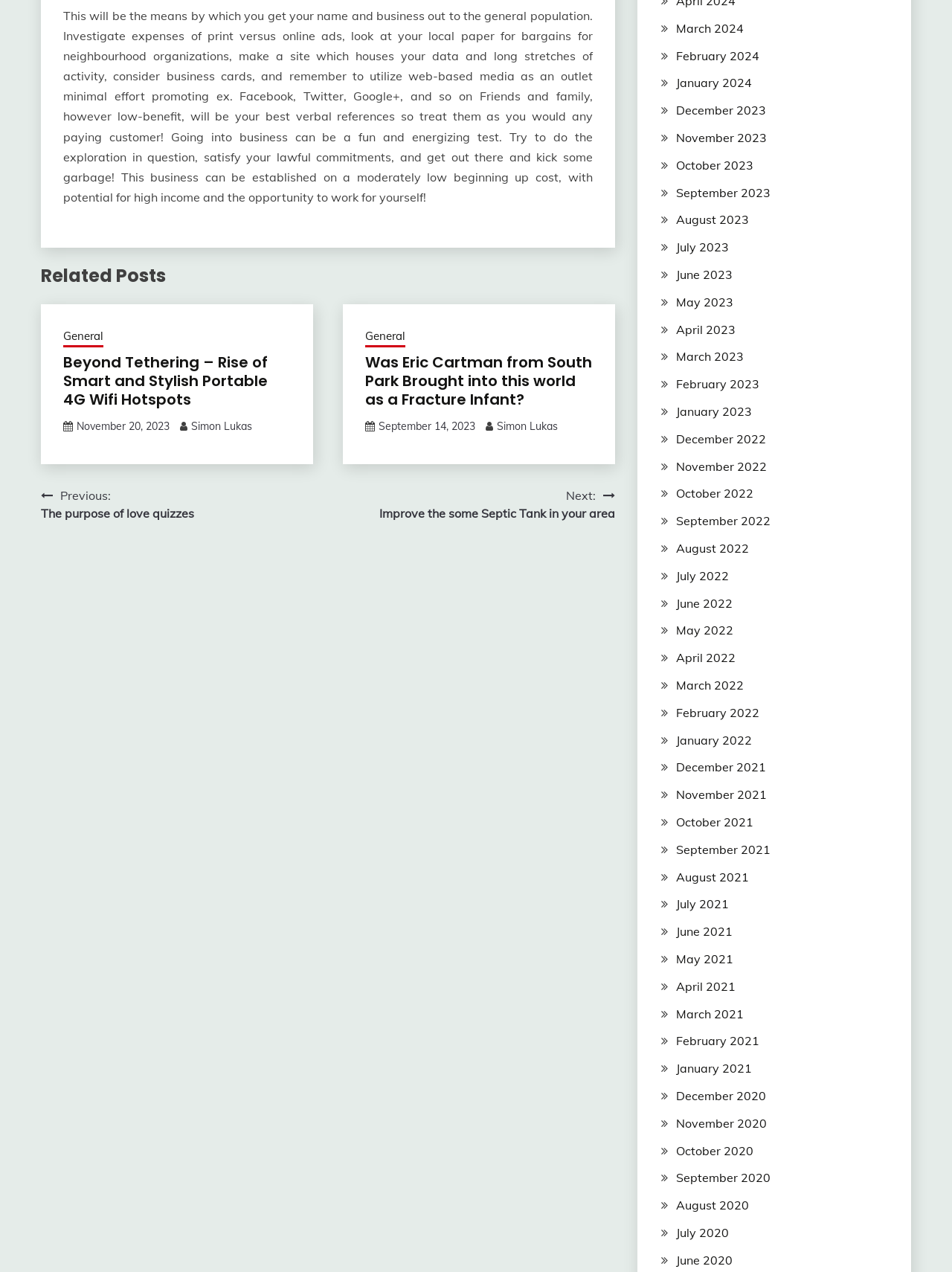Please identify the bounding box coordinates of the element I need to click to follow this instruction: "Watch Suits webisodes Season 5 online for free".

None